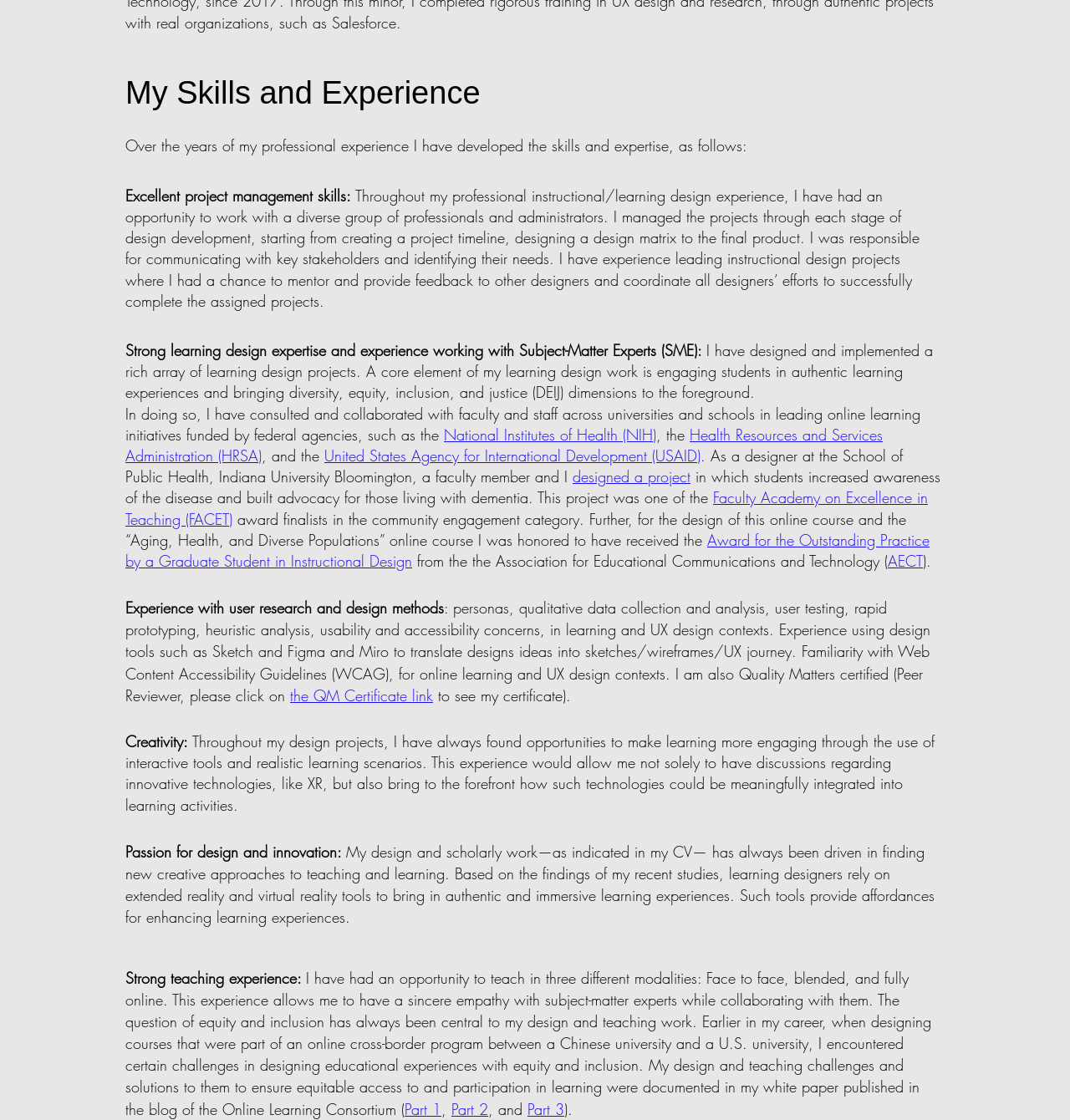Provide a single word or phrase to answer the given question: 
What is the author's experience with user research and design methods?

Using design tools like Sketch and Figma